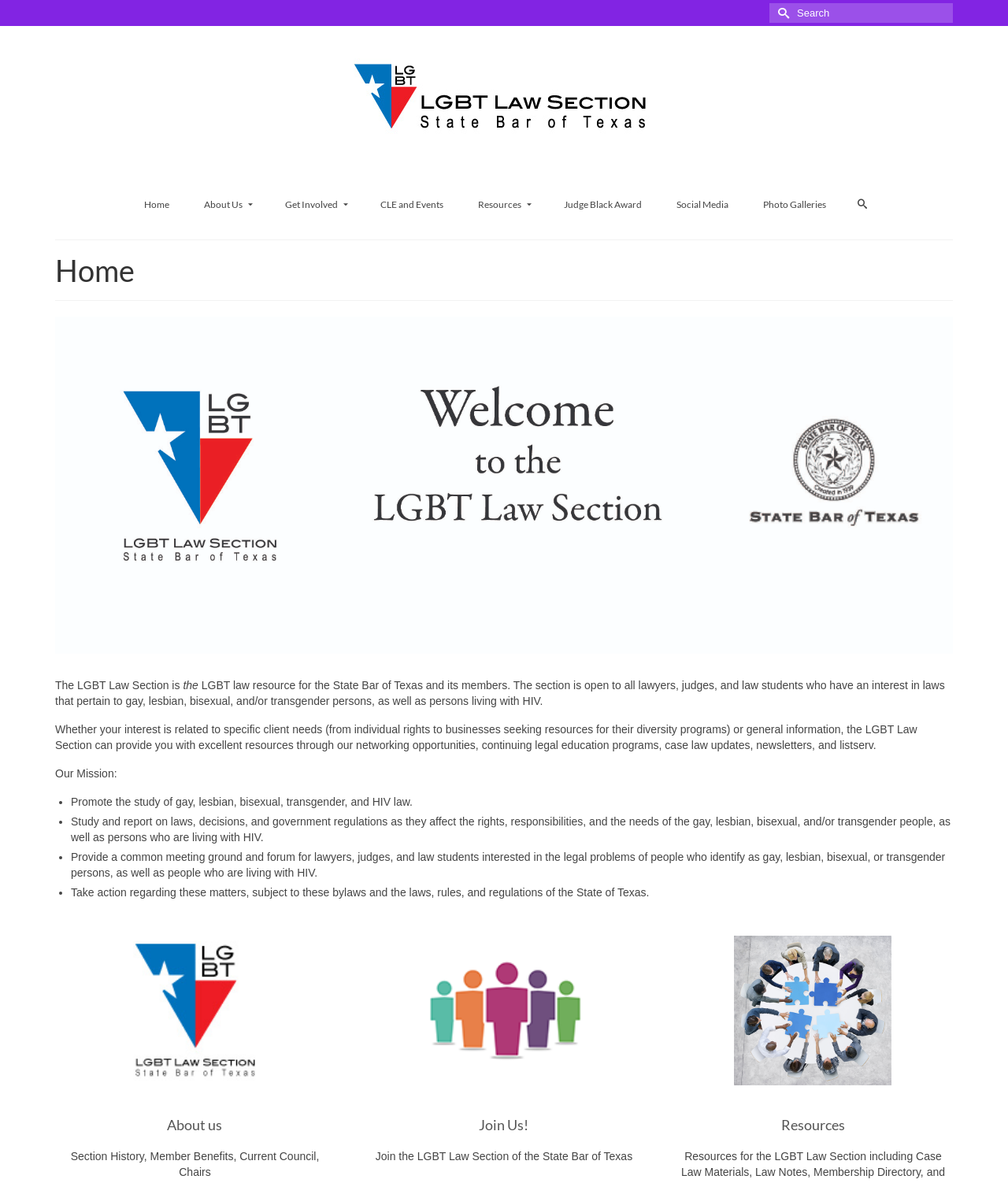Identify the bounding box coordinates for the UI element described as: "Home". The coordinates should be provided as four floats between 0 and 1: [left, top, right, bottom].

[0.128, 0.16, 0.184, 0.186]